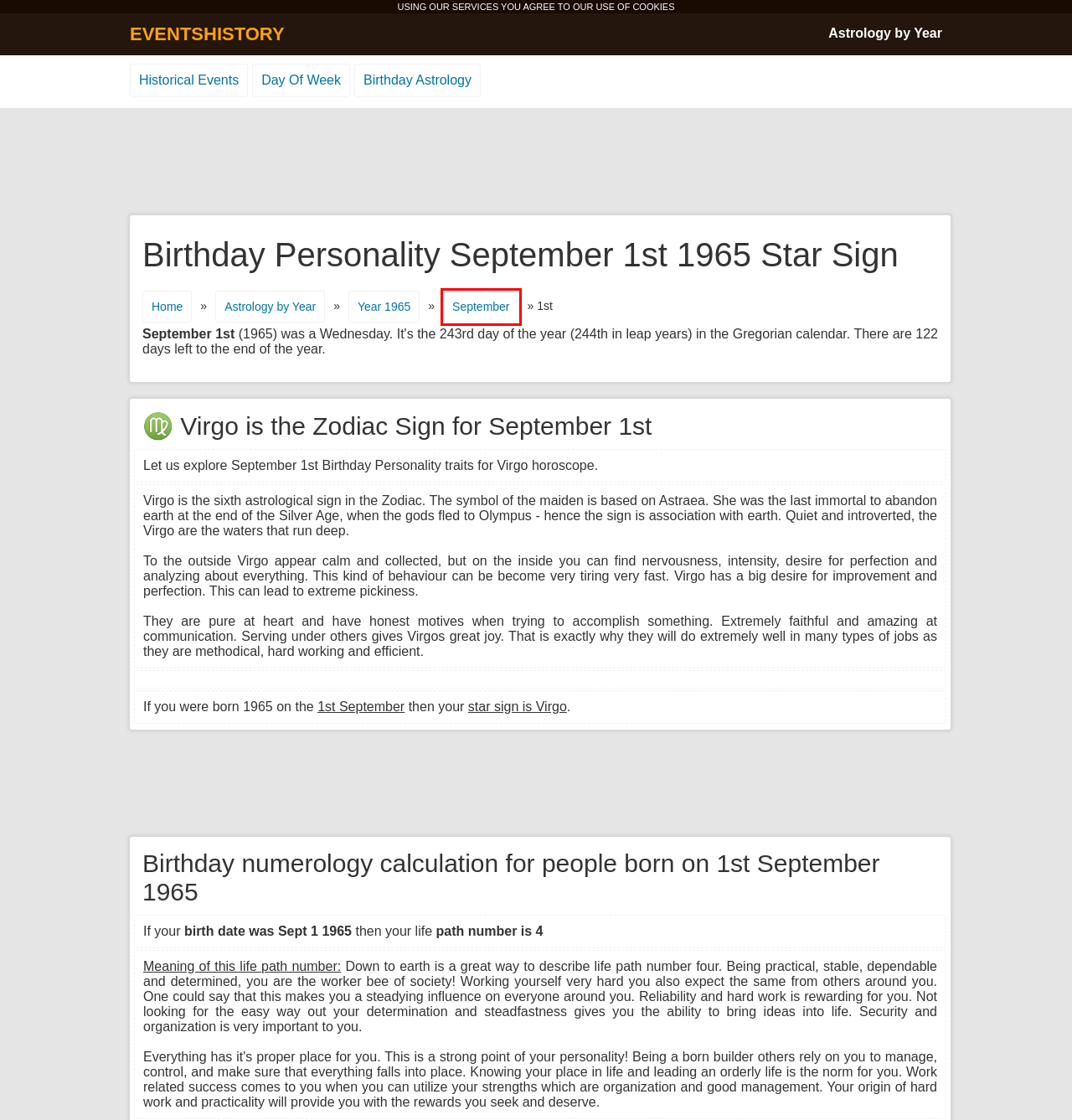Given a webpage screenshot with a UI element marked by a red bounding box, choose the description that best corresponds to the new webpage that will appear after clicking the element. The candidates are:
A. September Zodiac Signs - September Birthstone 1965 Year
B. Privacy Policy - EventsHistory
C. September 7 Birthday Personality - 7 September Star Sign 1965 Horoscope
D. Dates in Astrology by Year | EventsHistory.com
E. September 22 Birthday Personality - 22 September Star Sign 1965 Horoscope
F. Day Of The Week - EventsHistory
G. Birthday Astrology & Zodiac Signs - EventsHistory
H. Historical Events - EventsHistory

A